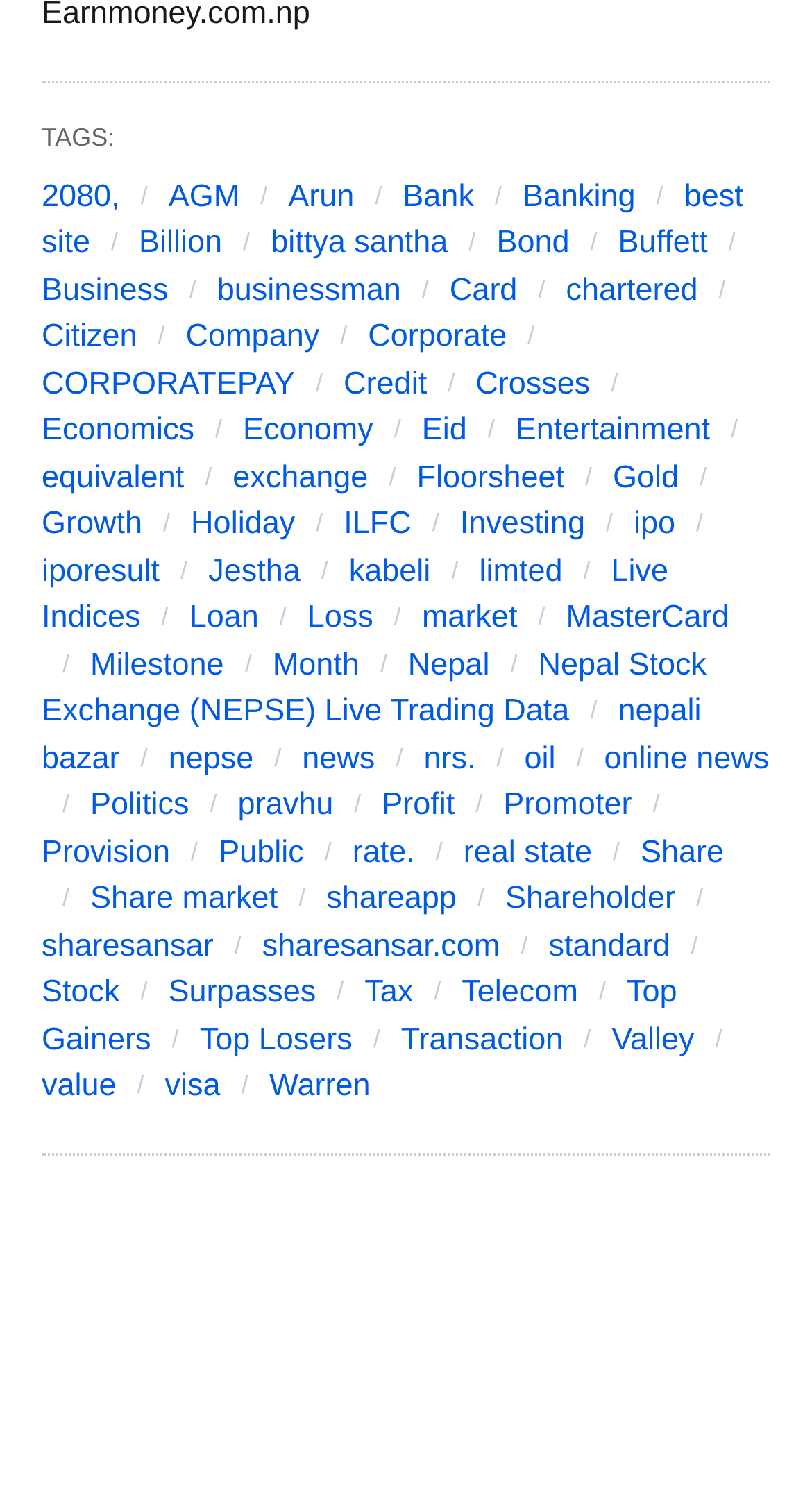Answer the question briefly using a single word or phrase: 
How many links are there on the webpage?

45